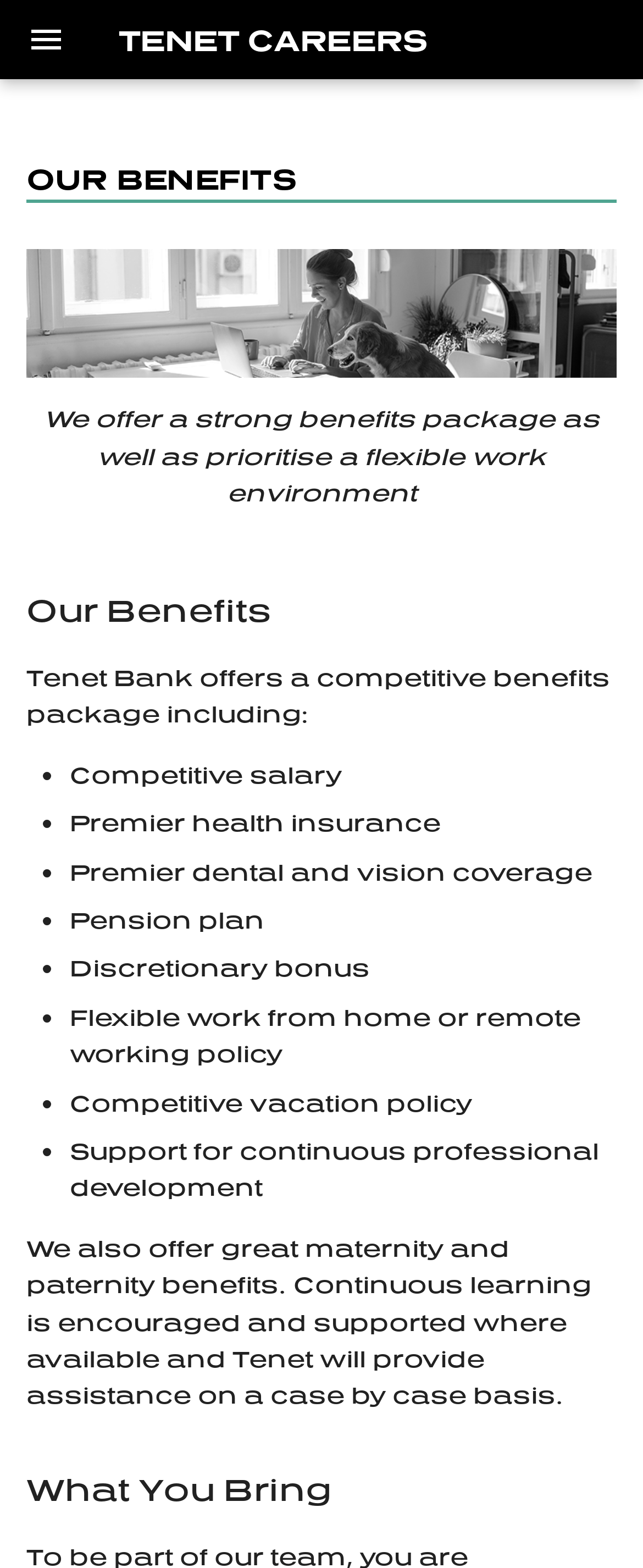Pinpoint the bounding box coordinates of the clickable area necessary to execute the following instruction: "Click on Back to top". The coordinates should be given as four float numbers between 0 and 1, namely [left, top, right, bottom].

[0.294, 0.072, 0.706, 0.114]